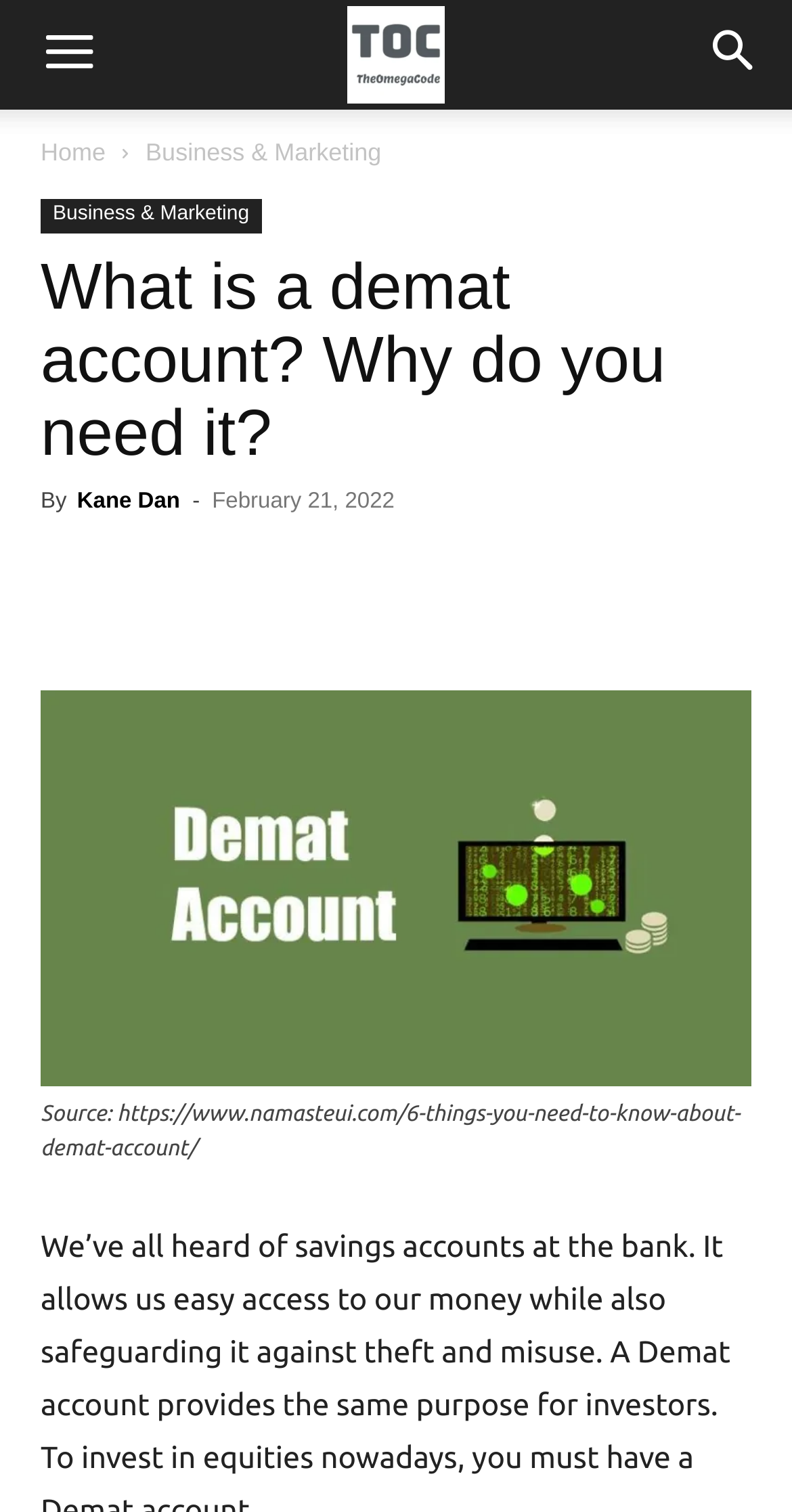Determine the main heading of the webpage and generate its text.

What is a demat account? Why do you need it?